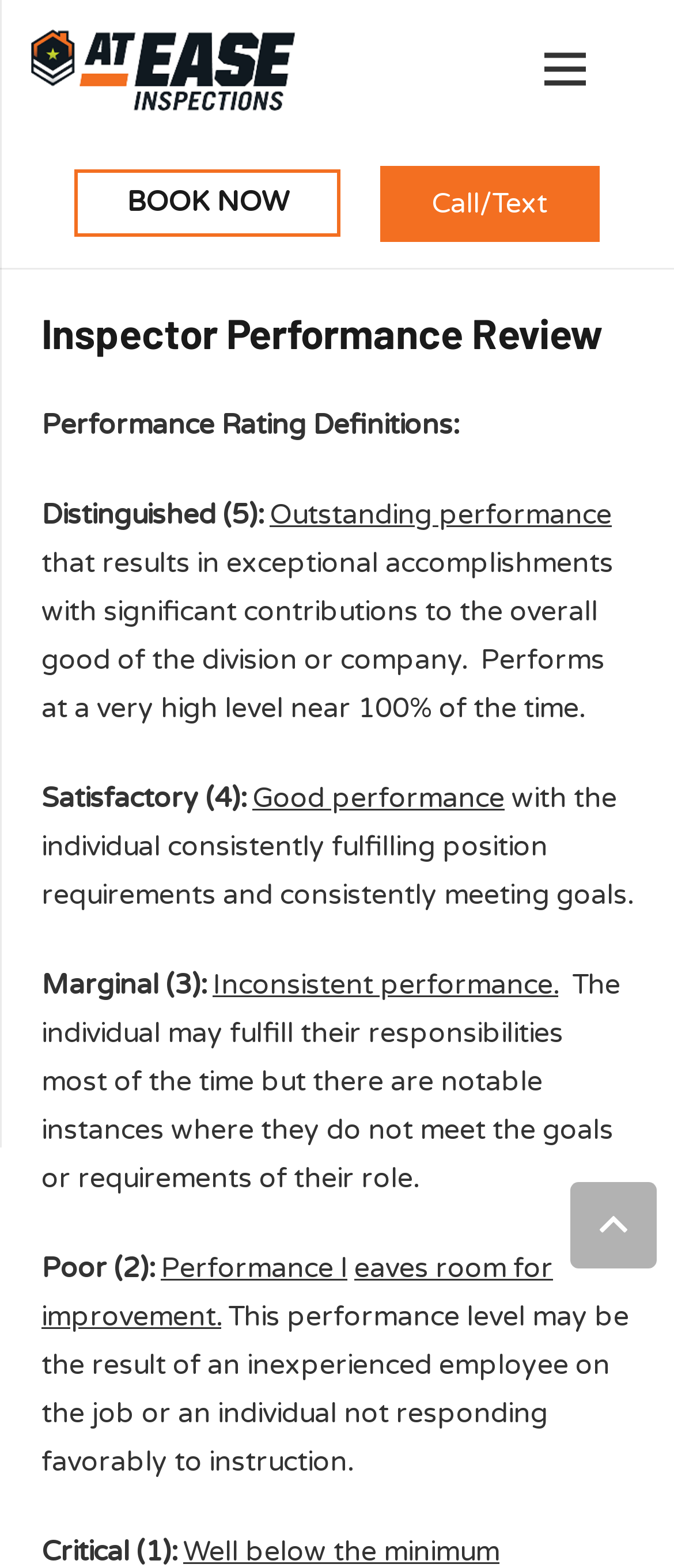How many performance ratings are listed on the webpage?
Please utilize the information in the image to give a detailed response to the question.

I found the answer by counting the number of performance ratings listed on the webpage. There are five ratings: Distinguished (5), Outstanding (4), Satisfactory (4), Marginal (3), and Poor (2).